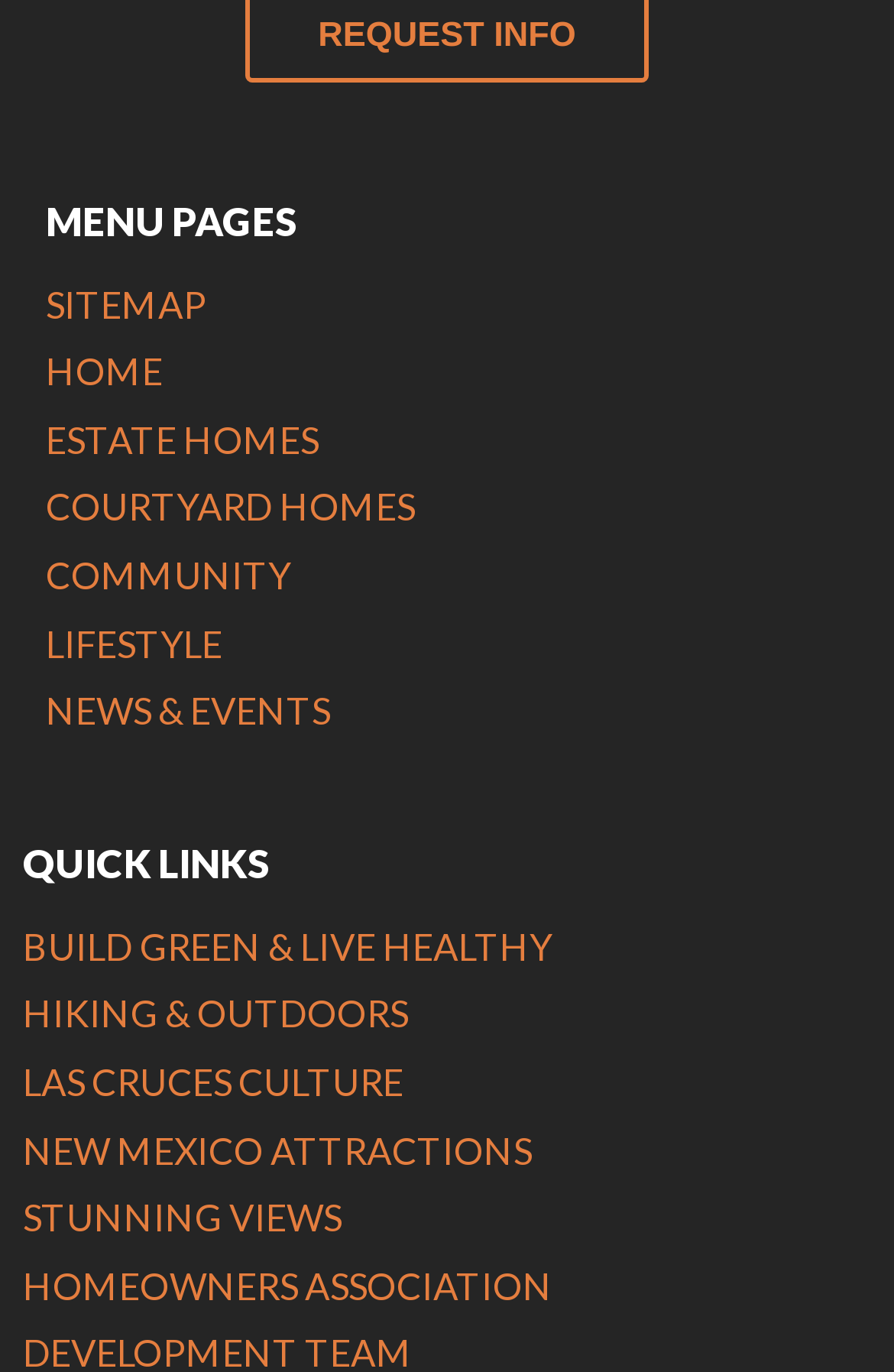Calculate the bounding box coordinates of the UI element given the description: "COMMUNITY".

[0.051, 0.403, 0.326, 0.435]